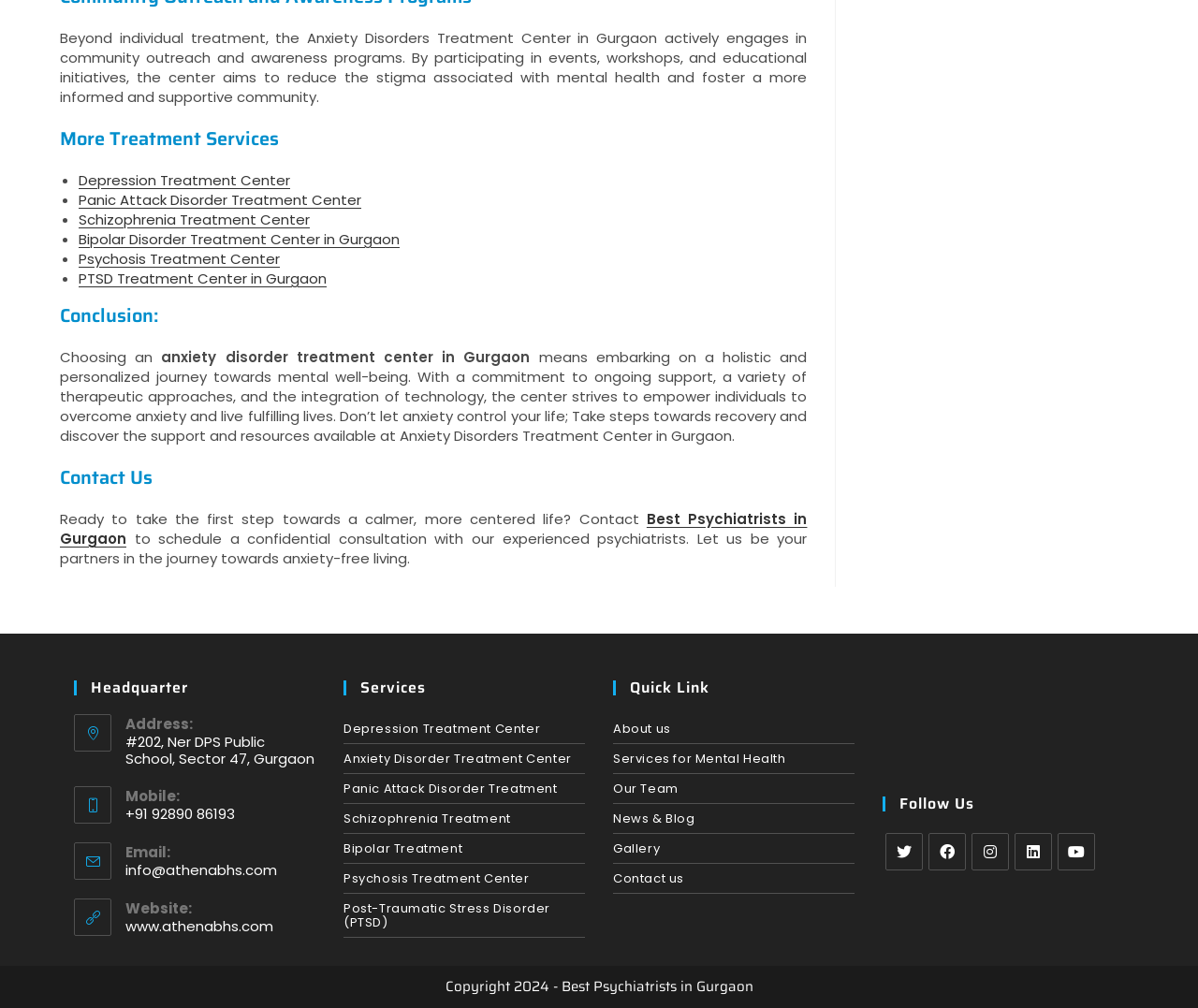What is the name of the treatment center?
Provide a thorough and detailed answer to the question.

The name of the treatment center can be found in the first paragraph of the webpage, which states 'Beyond individual treatment, the Anxiety Disorders Treatment Center in Gurgaon actively engages in community outreach and awareness programs.'